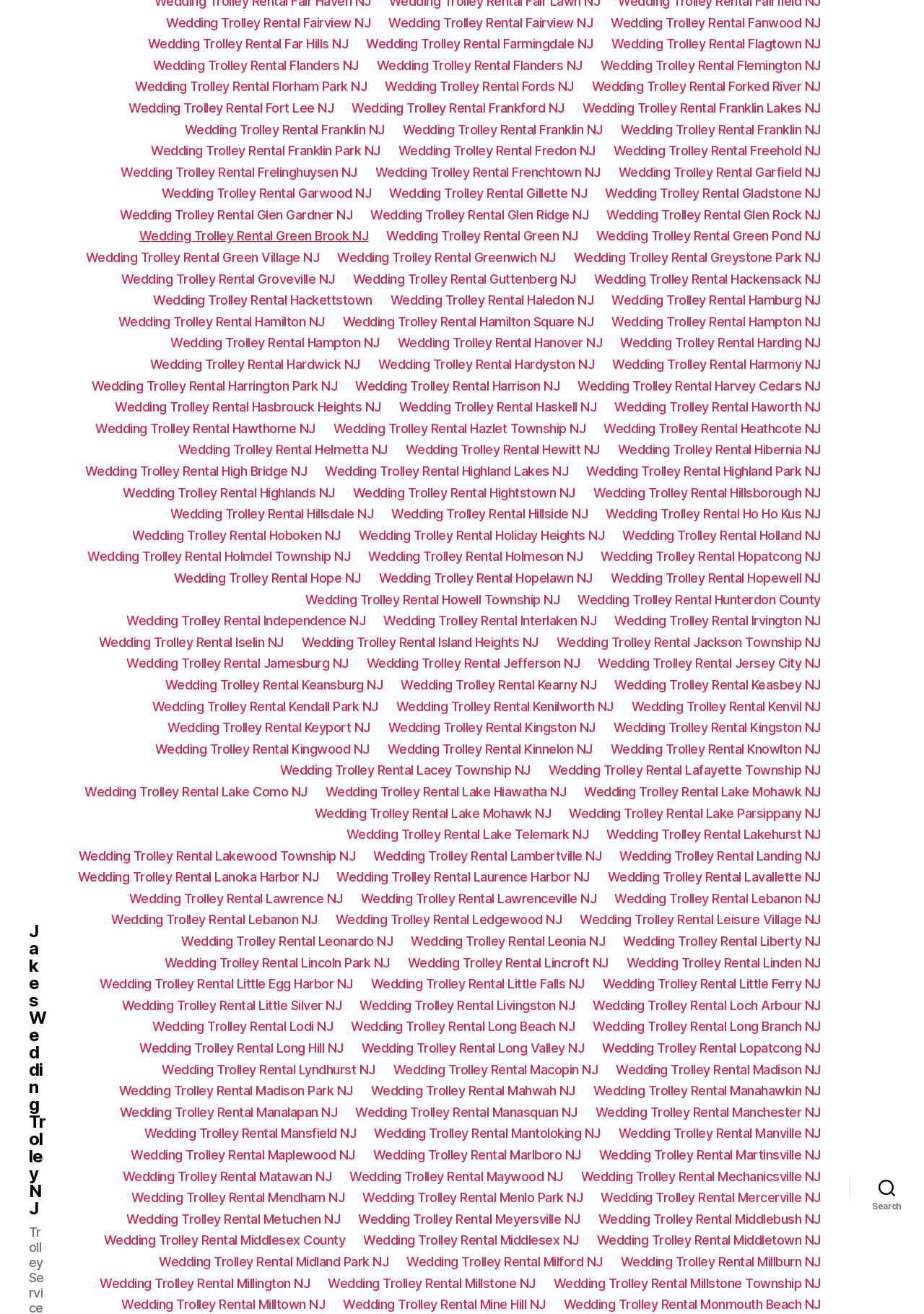Does Jakes Wedding Trolley serve only New Jersey locations?
Please provide a comprehensive answer based on the details in the screenshot.

All the links on the webpage are for locations in New Jersey, indicating that Jakes Wedding Trolley only serves locations within the state of New Jersey.